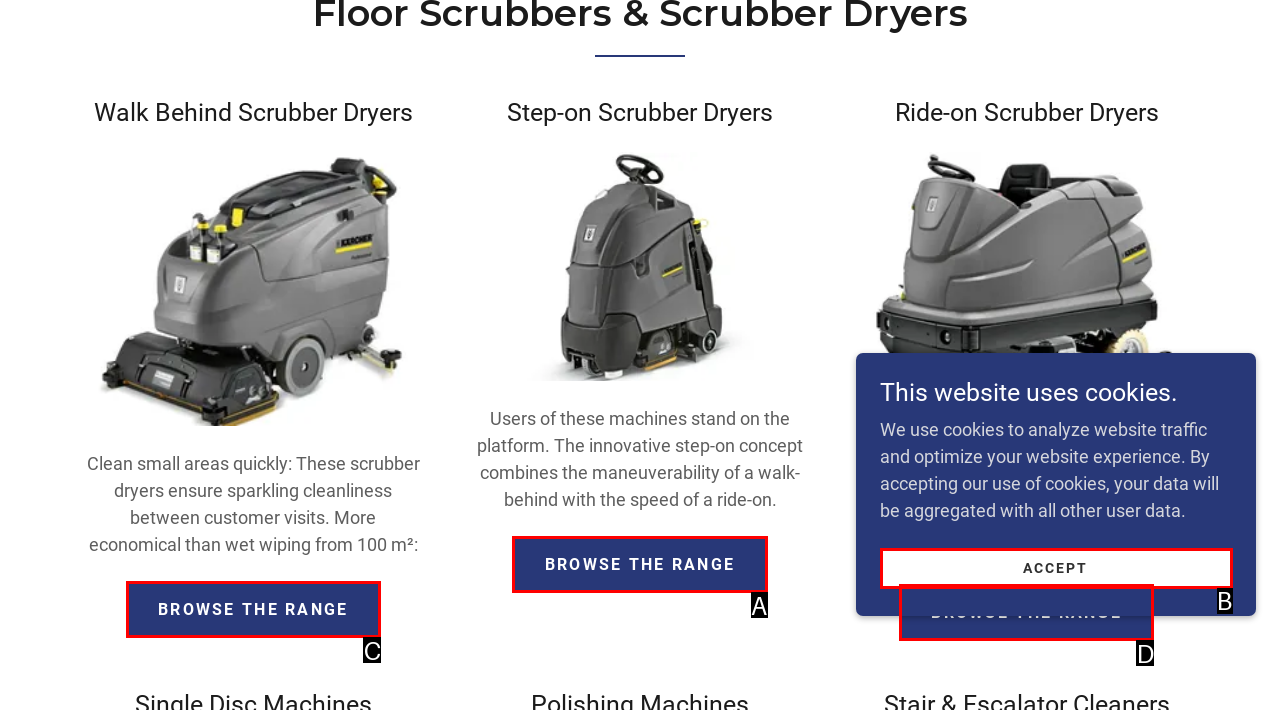Identify the matching UI element based on the description: Browse The Range
Reply with the letter from the available choices.

C